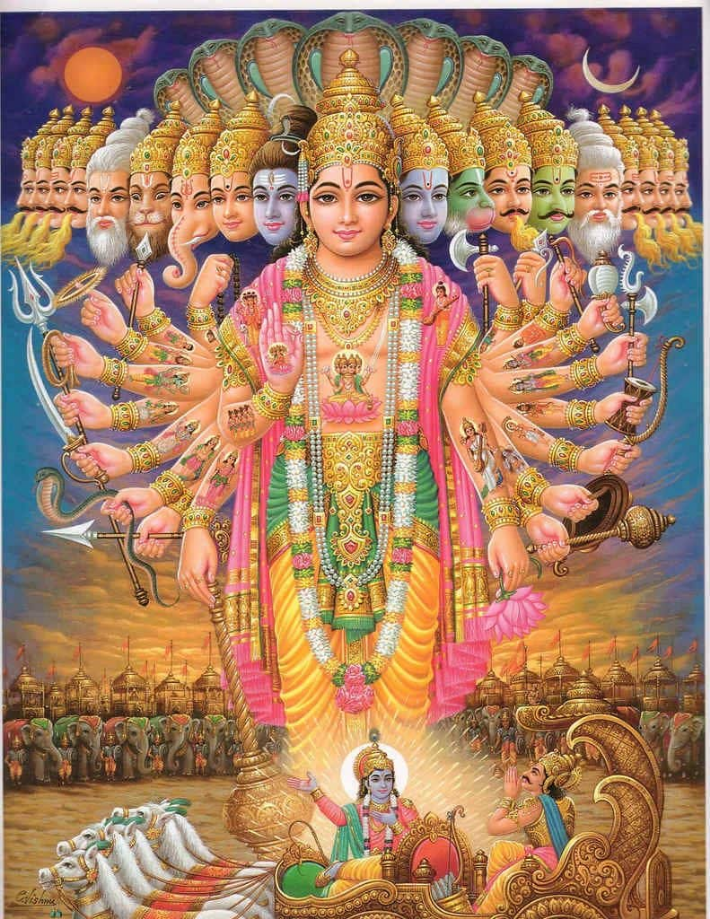Using details from the image, please answer the following question comprehensively:
What do the objects held by Vishnu's arms symbolize?

According to the caption, each of Vishnu's many arms holds symbolic objects that reflect various attributes of the deity, illustrating the multifaceted nature of divinity.